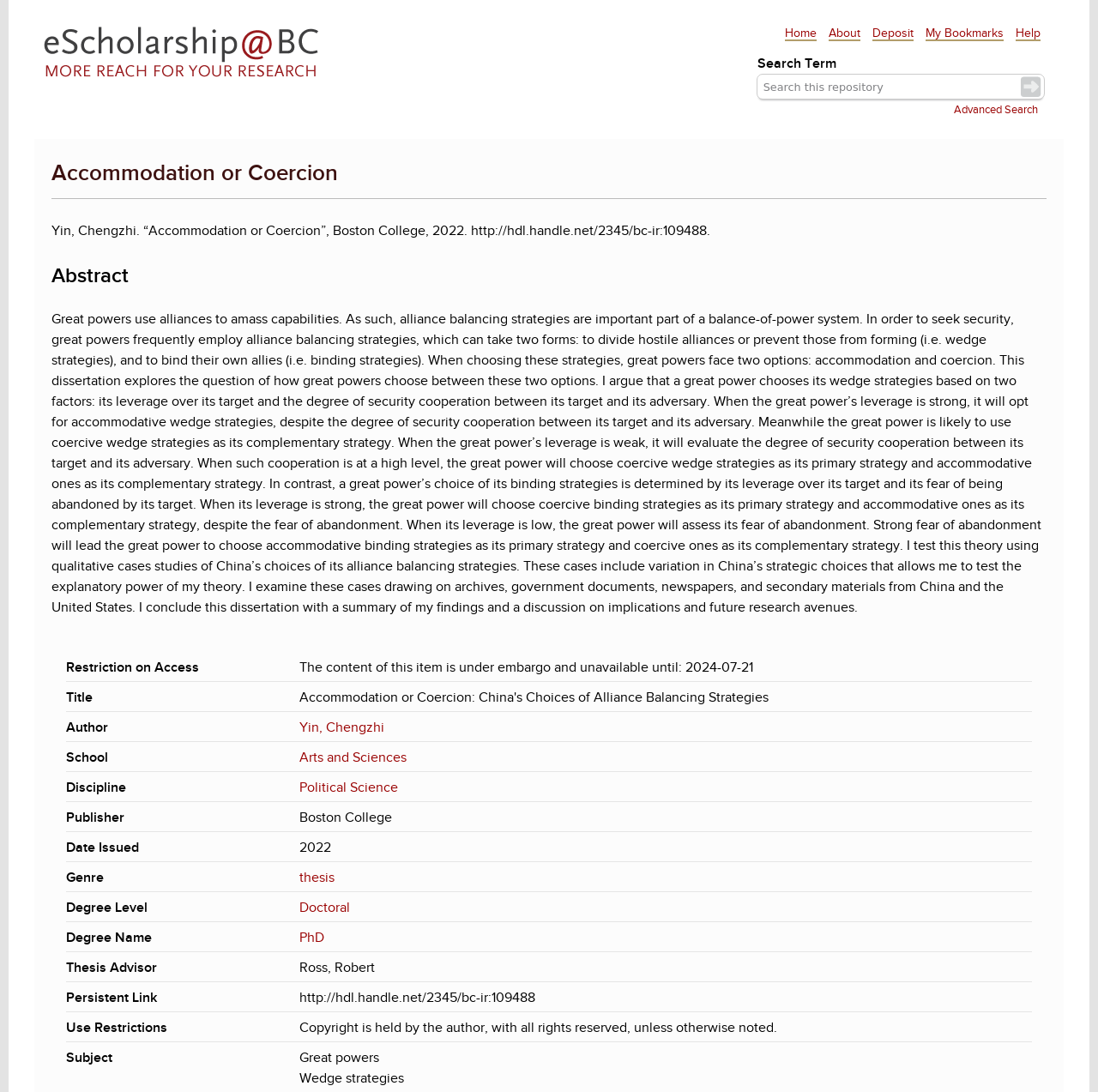Who is the author of the dissertation?
Carefully analyze the image and provide a thorough answer to the question.

The author's name can be found in the link element with the text 'Yin, Chengzhi' under the 'Author' section.